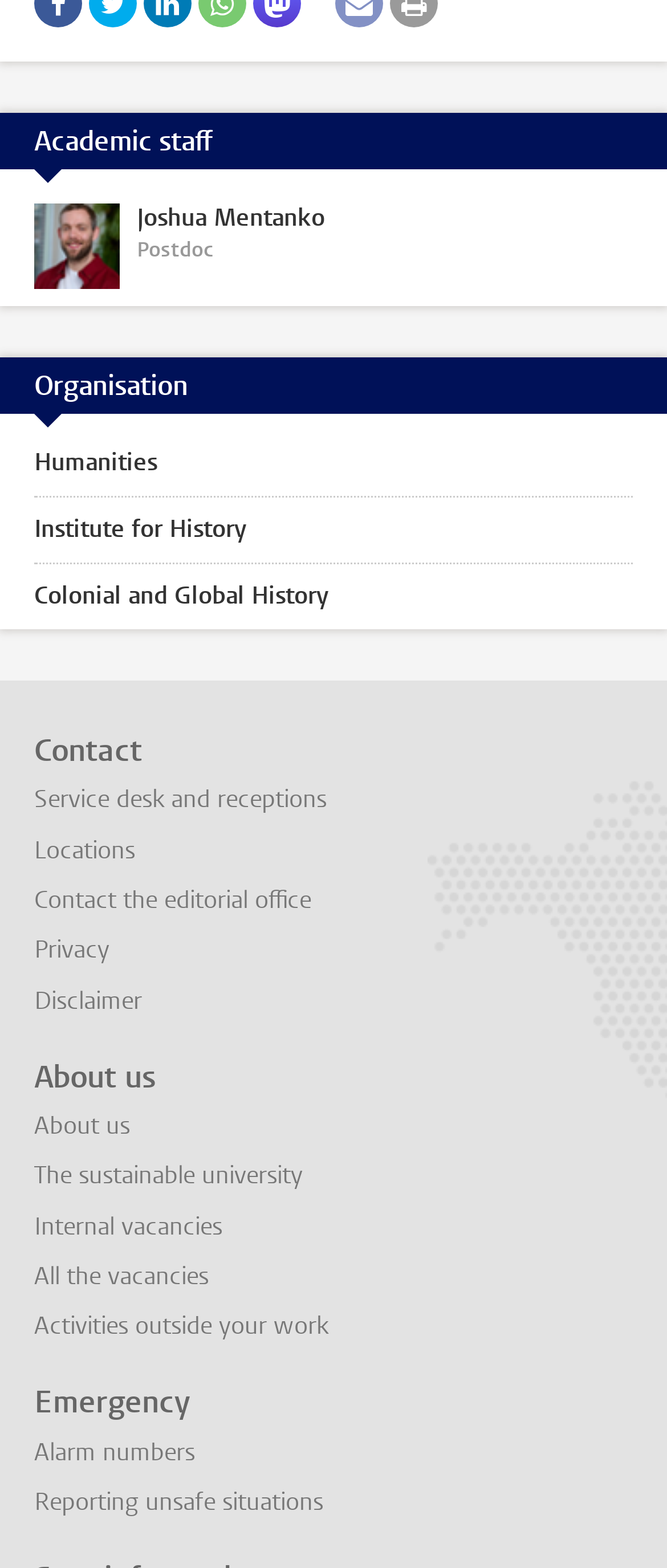Provide a one-word or brief phrase answer to the question:
What is the last link under 'About us'?

Activities outside your work